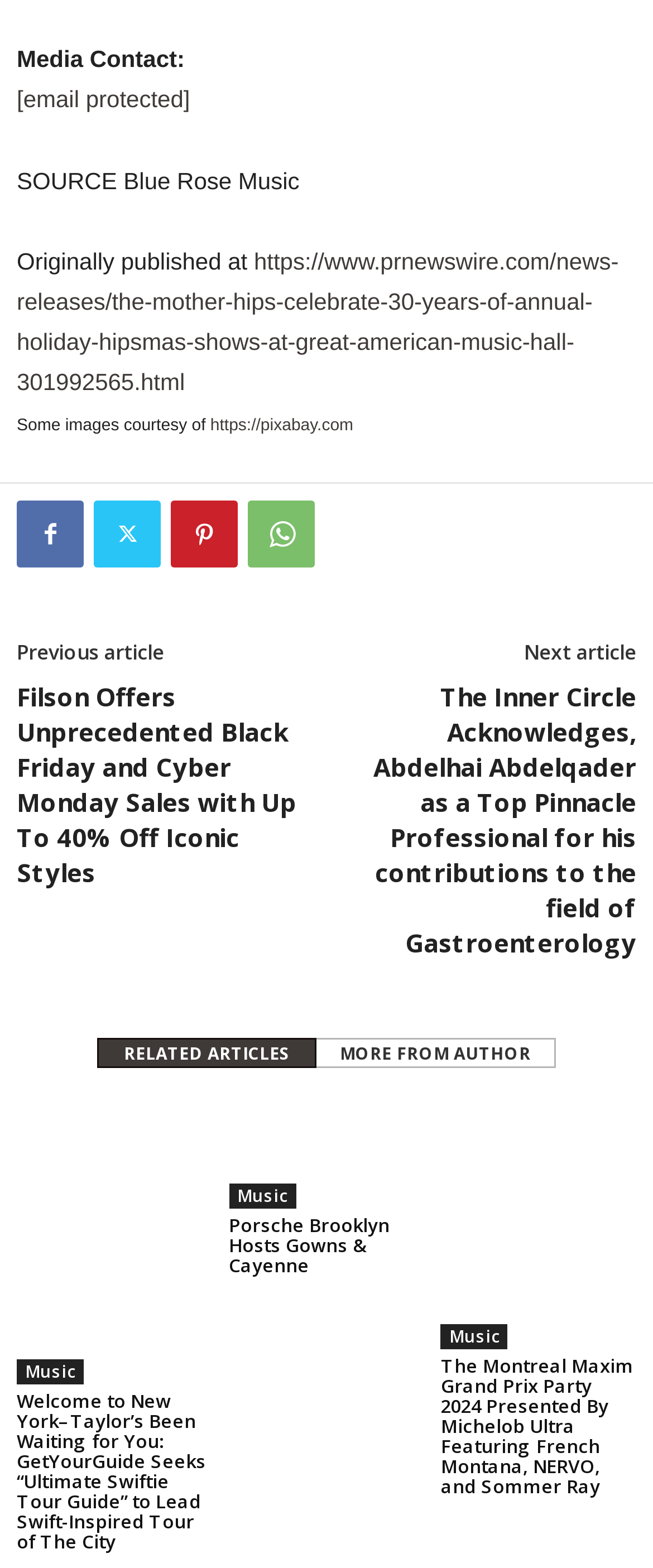Locate the bounding box coordinates of the area you need to click to fulfill this instruction: 'Read the article about Porsche Brooklyn Hosts Gowns & Cayenne'. The coordinates must be in the form of four float numbers ranging from 0 to 1: [left, top, right, bottom].

[0.35, 0.704, 0.649, 0.771]